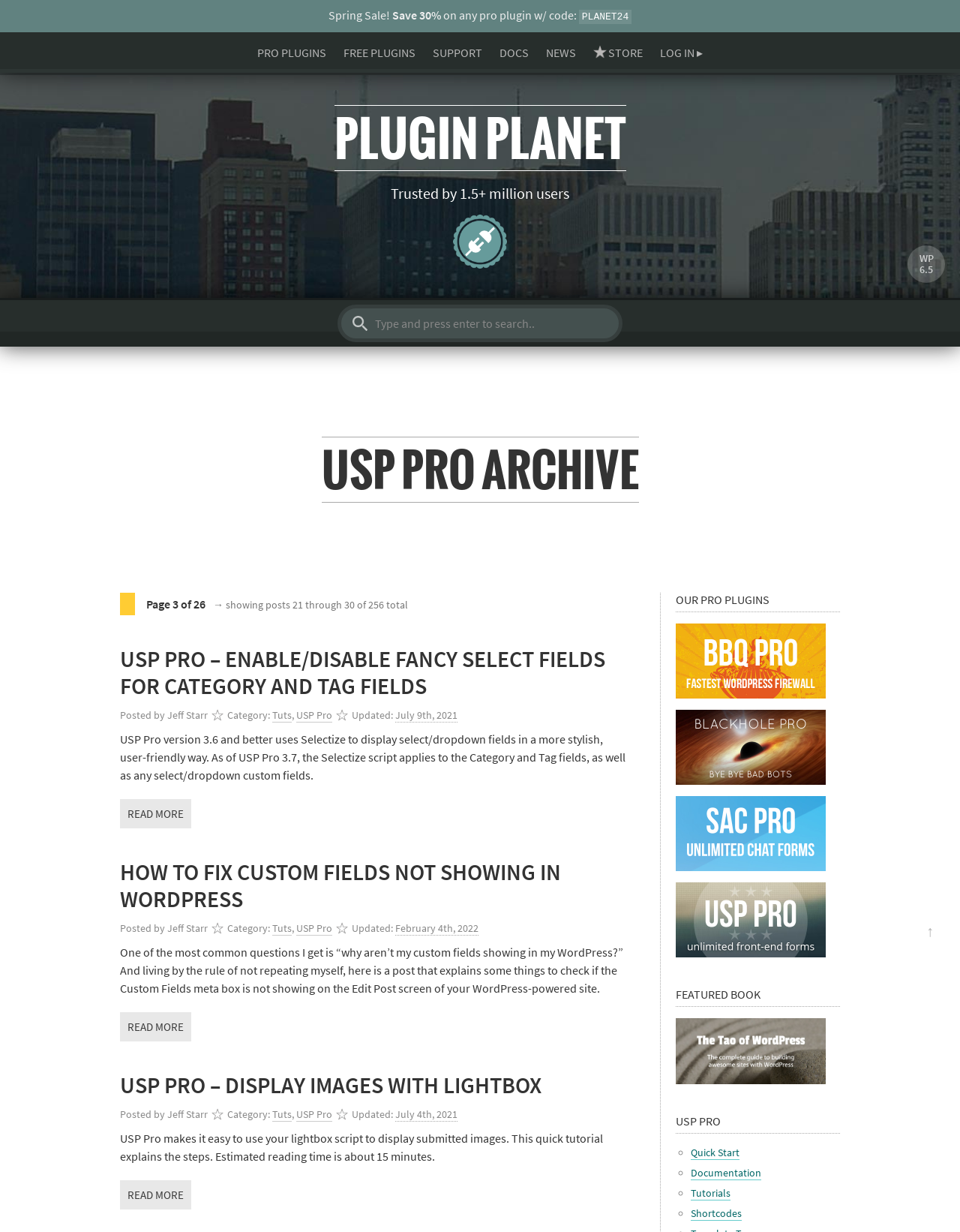What is the name of the plugin featured in this archive?
Answer the question with a thorough and detailed explanation.

I determined the answer by looking at the category title 'USP Pro' and the plugin names mentioned in the archive, which suggests that the featured plugin is USP Pro.